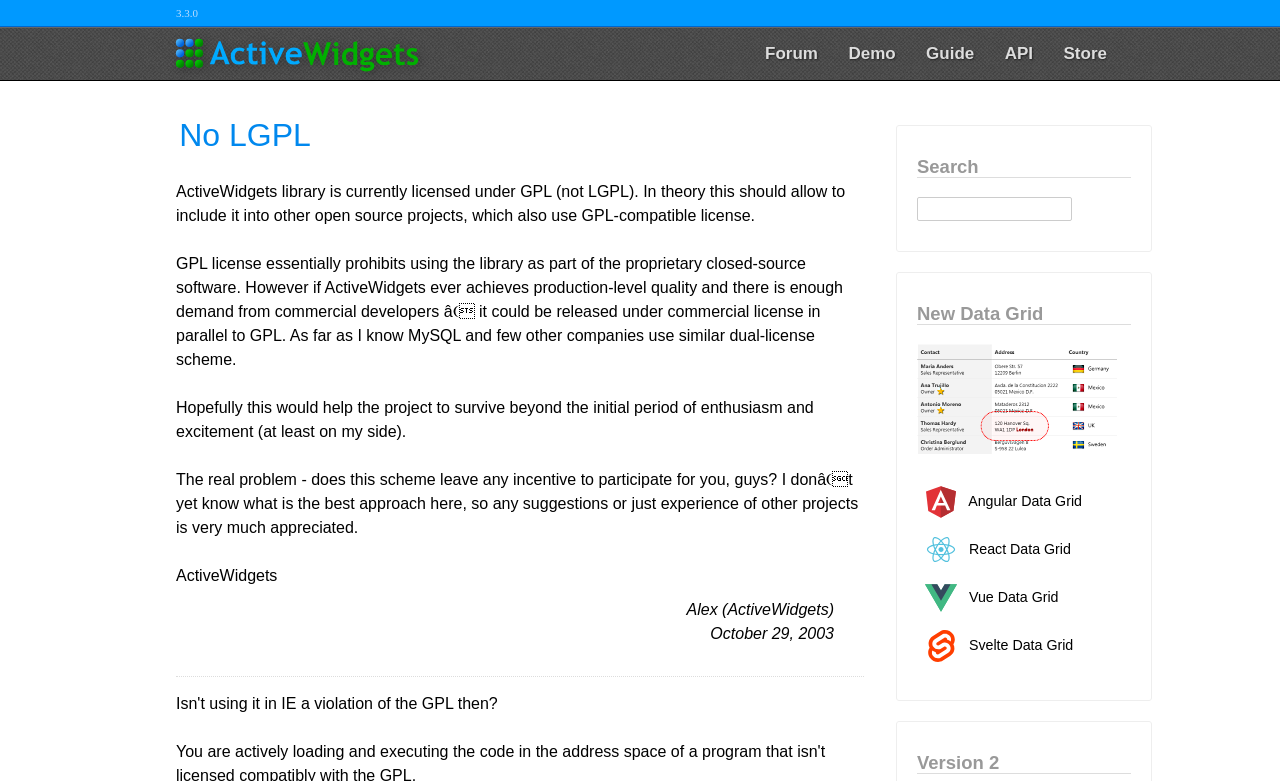Provide a brief response in the form of a single word or phrase:
What is the current version of ActiveWidgets?

3.3.0